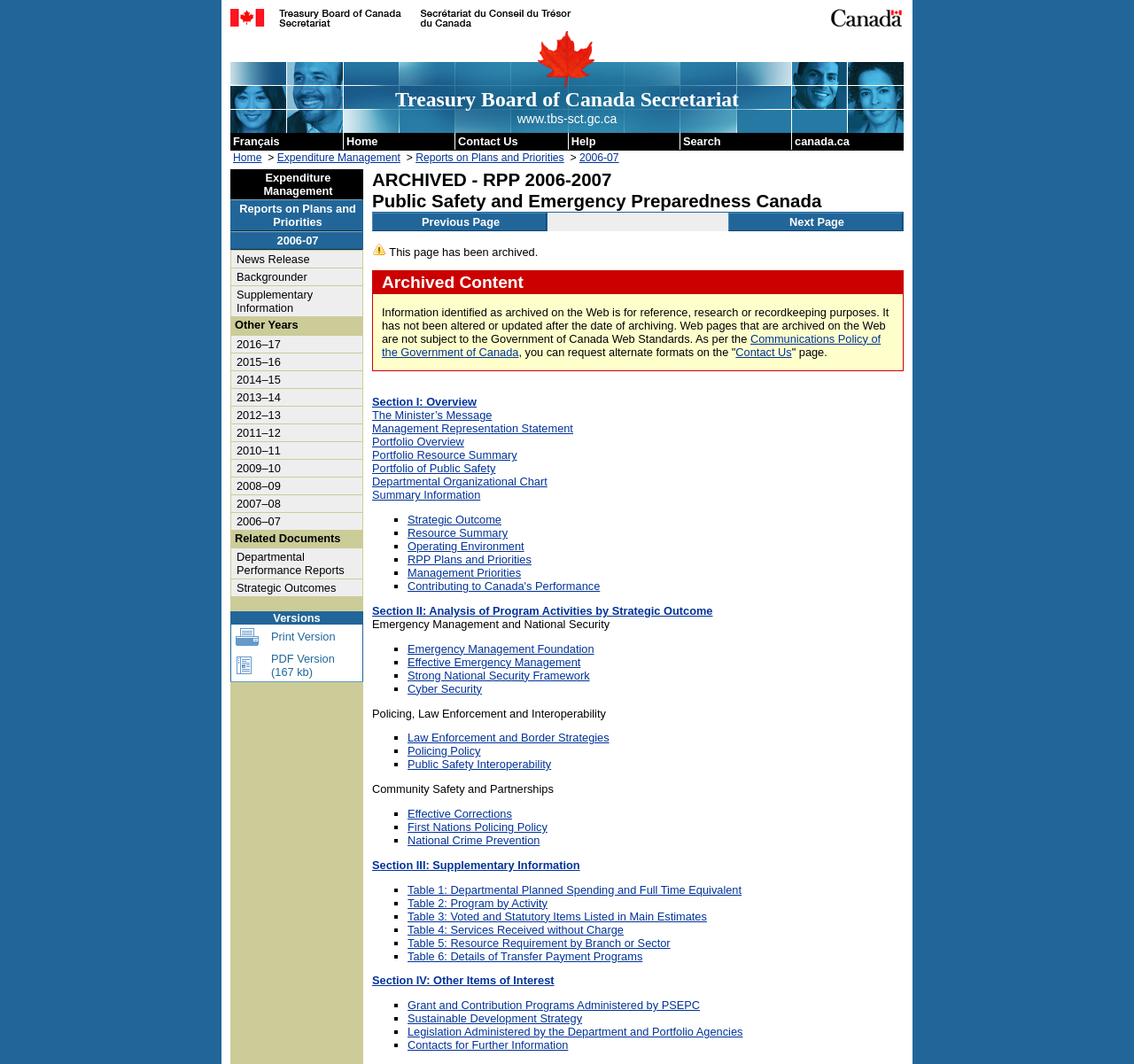What is the name of the minister's message?
Using the image as a reference, give a one-word or short phrase answer.

The Minister’s Message